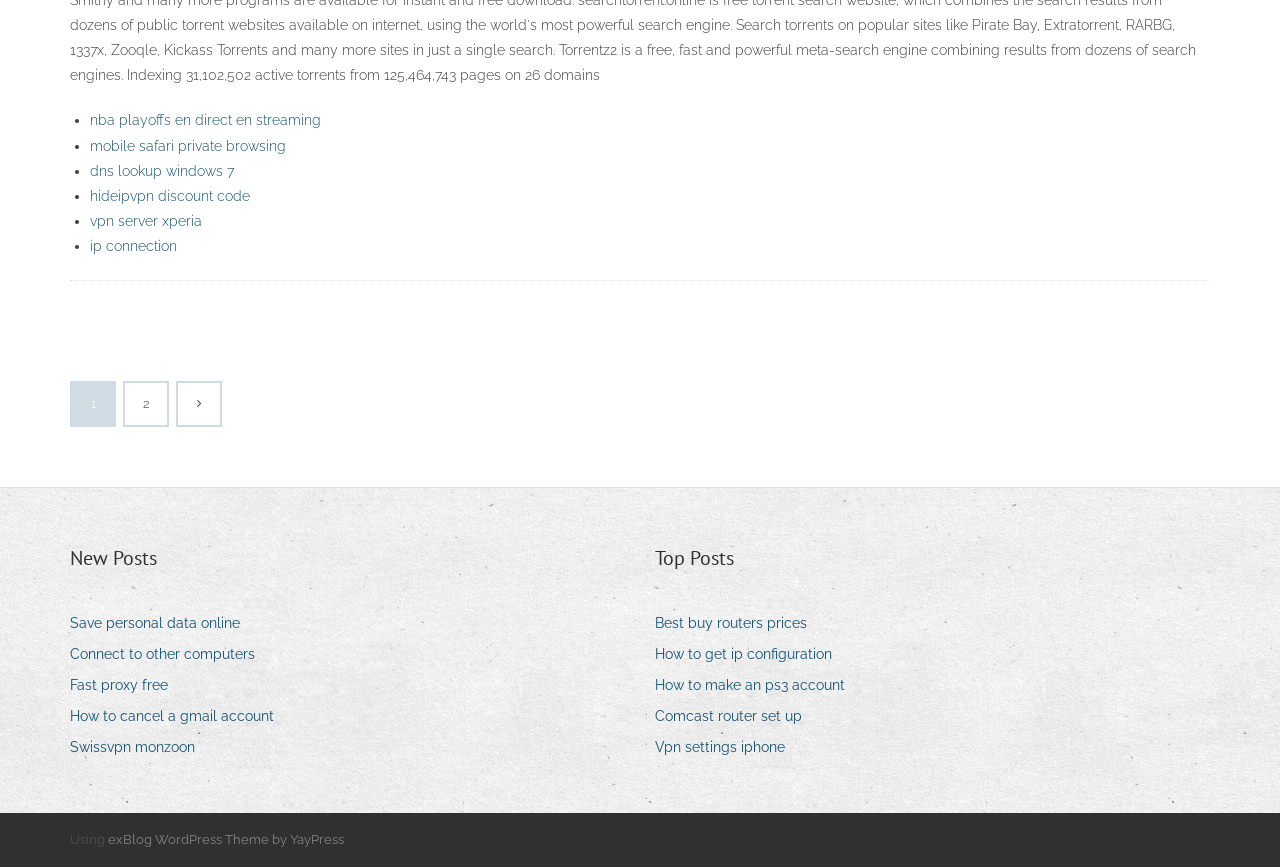Specify the bounding box coordinates for the region that must be clicked to perform the given instruction: "Click on 'nba playoffs en direct en streaming'".

[0.07, 0.13, 0.251, 0.148]